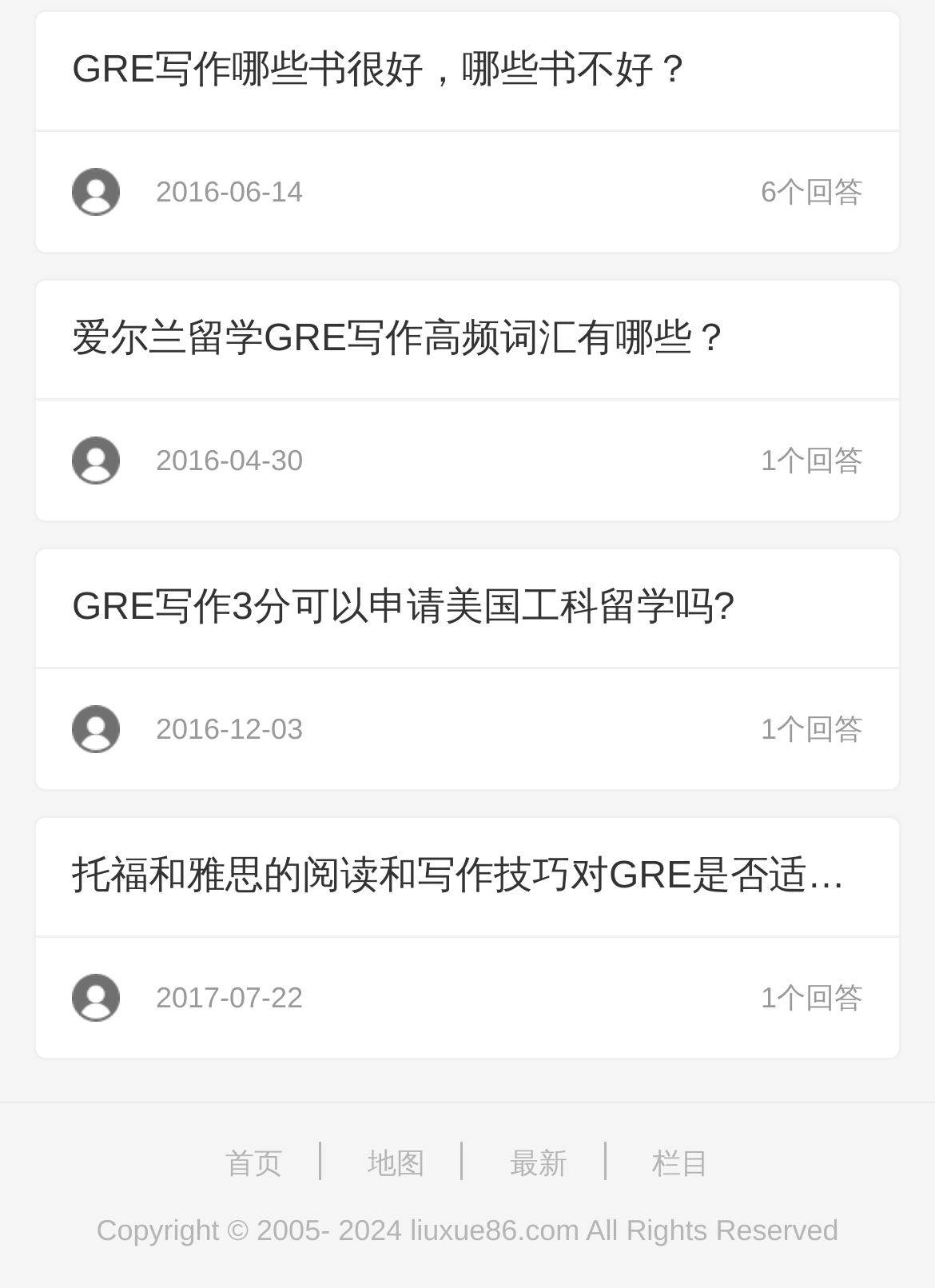Identify the bounding box coordinates for the UI element described as: "栏目".

[0.697, 0.891, 0.759, 0.917]